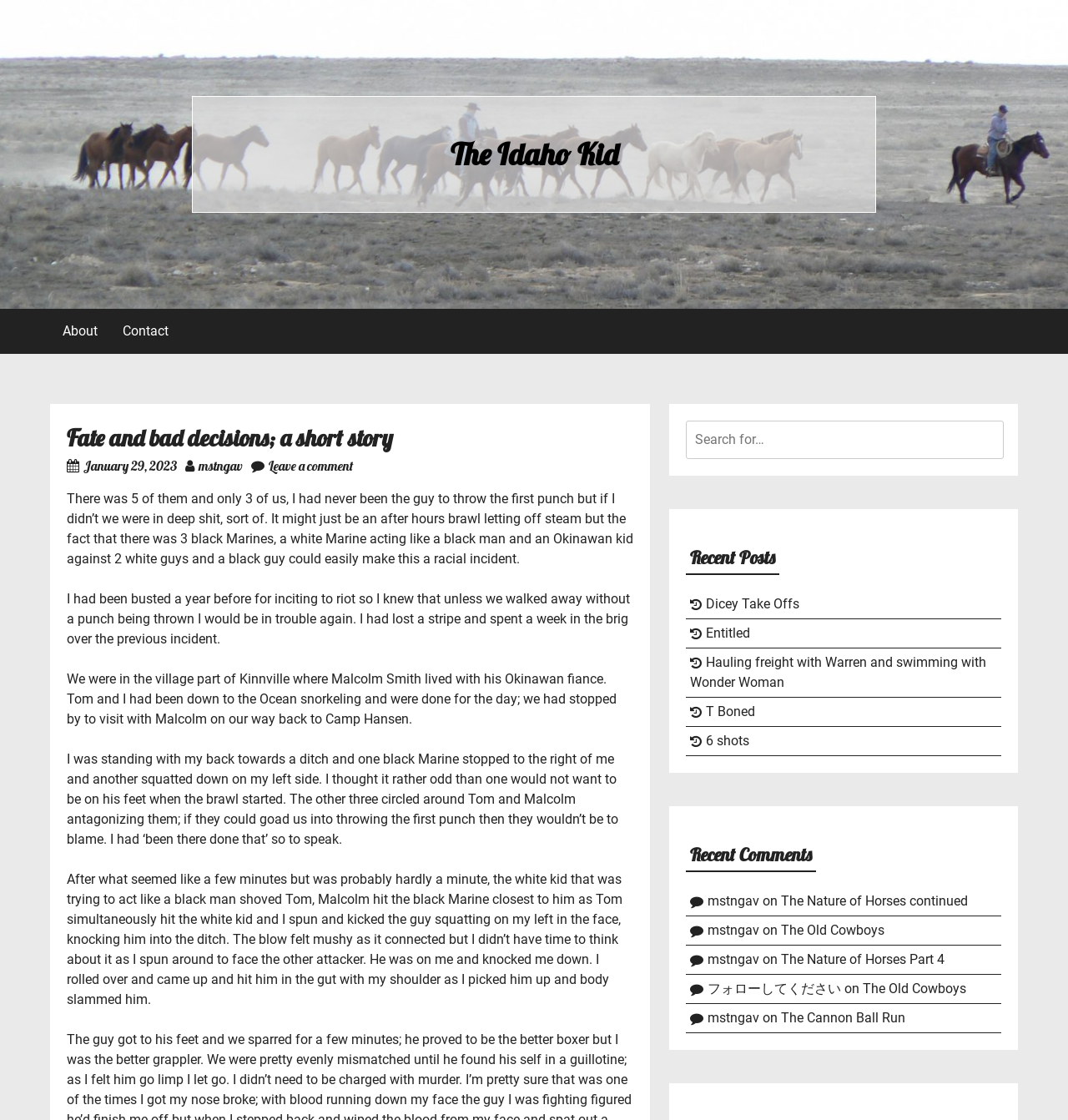Identify the bounding box coordinates of the area that should be clicked in order to complete the given instruction: "View the comment on 'The Nature of Horses continued'". The bounding box coordinates should be four float numbers between 0 and 1, i.e., [left, top, right, bottom].

[0.732, 0.797, 0.907, 0.811]